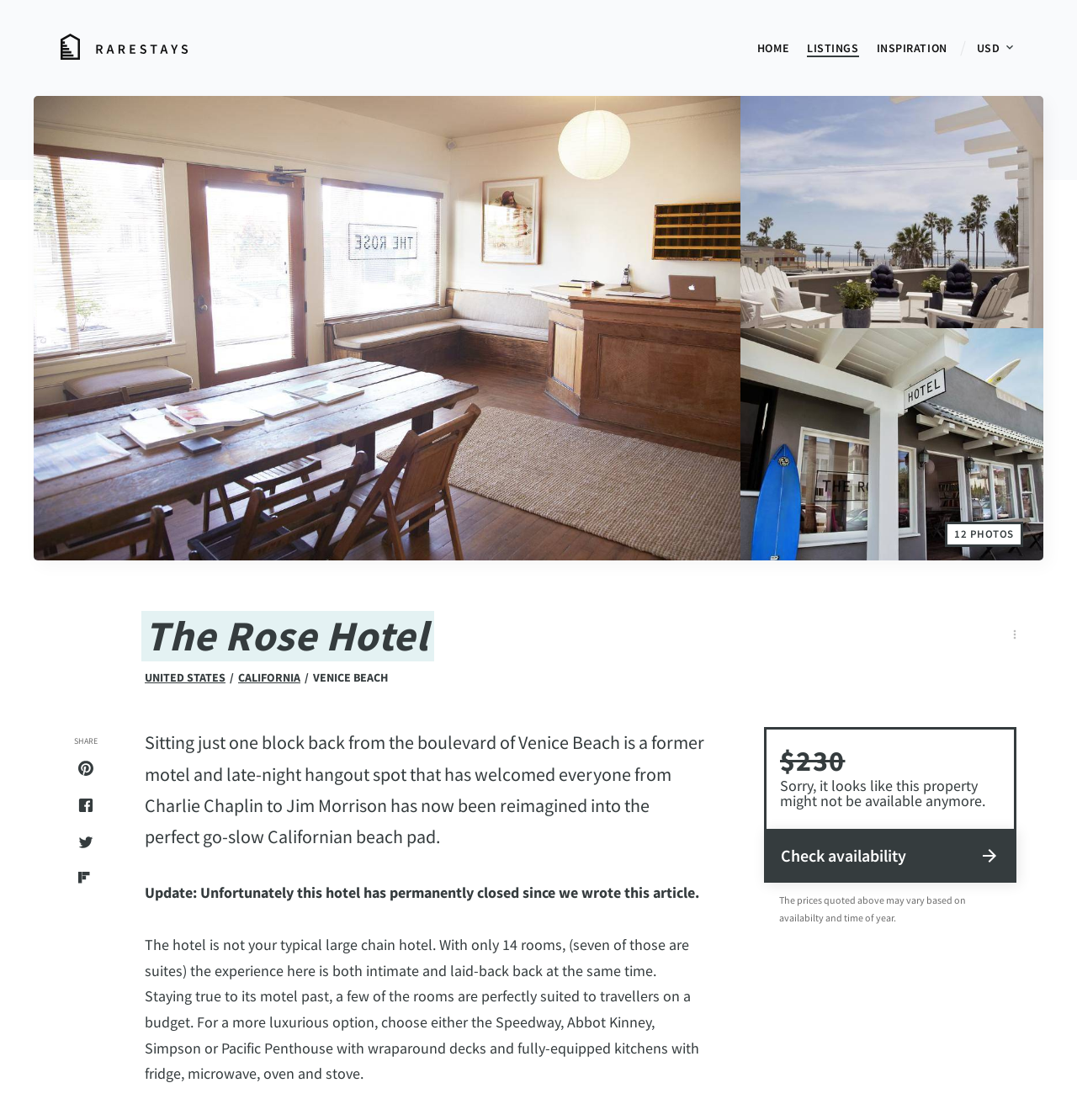Find the bounding box coordinates of the element to click in order to complete this instruction: "Click on the Rarestays link". The bounding box coordinates must be four float numbers between 0 and 1, denoted as [left, top, right, bottom].

[0.056, 0.03, 0.175, 0.056]